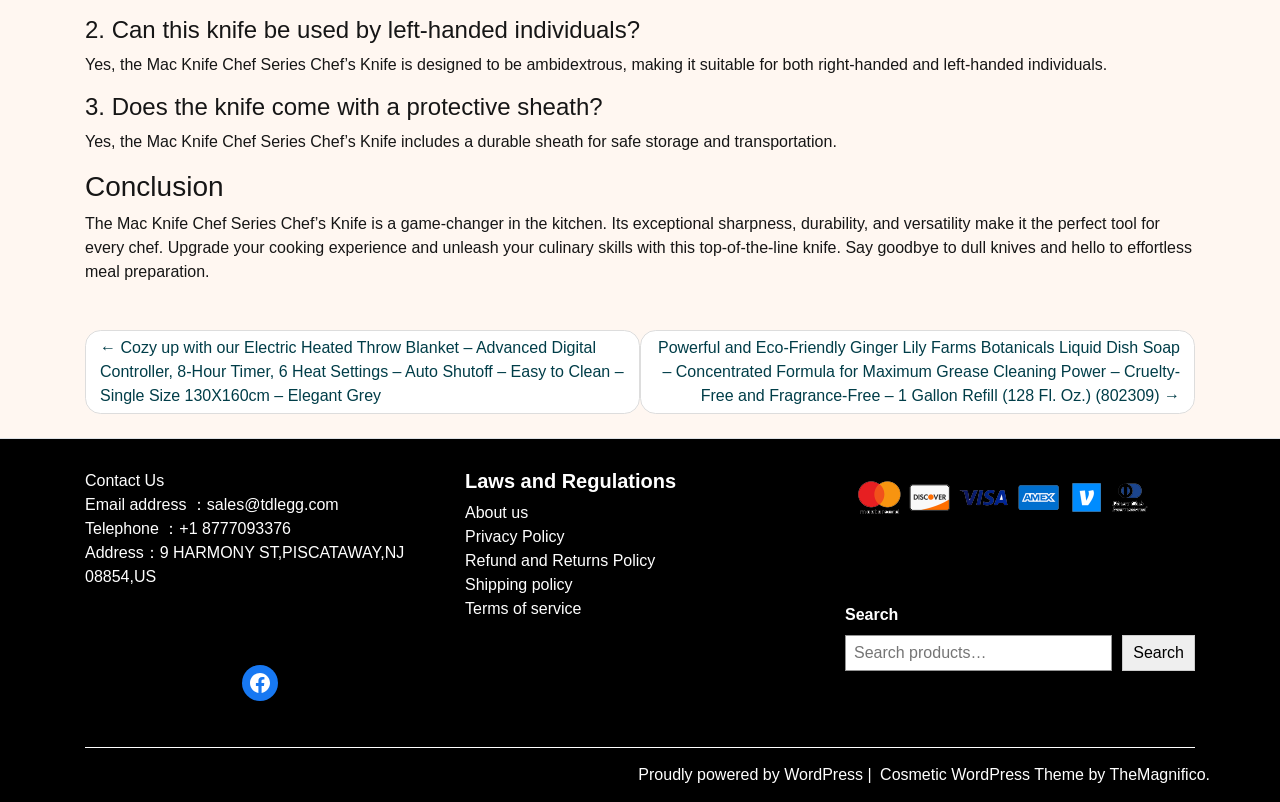What is included with the Mac Knife Chef Series Chef’s Knife?
Please answer the question with a detailed response using the information from the screenshot.

The answer can be found in the section '3. Does the knife come with a protective sheath?' which states that the knife includes a durable sheath for safe storage and transportation.